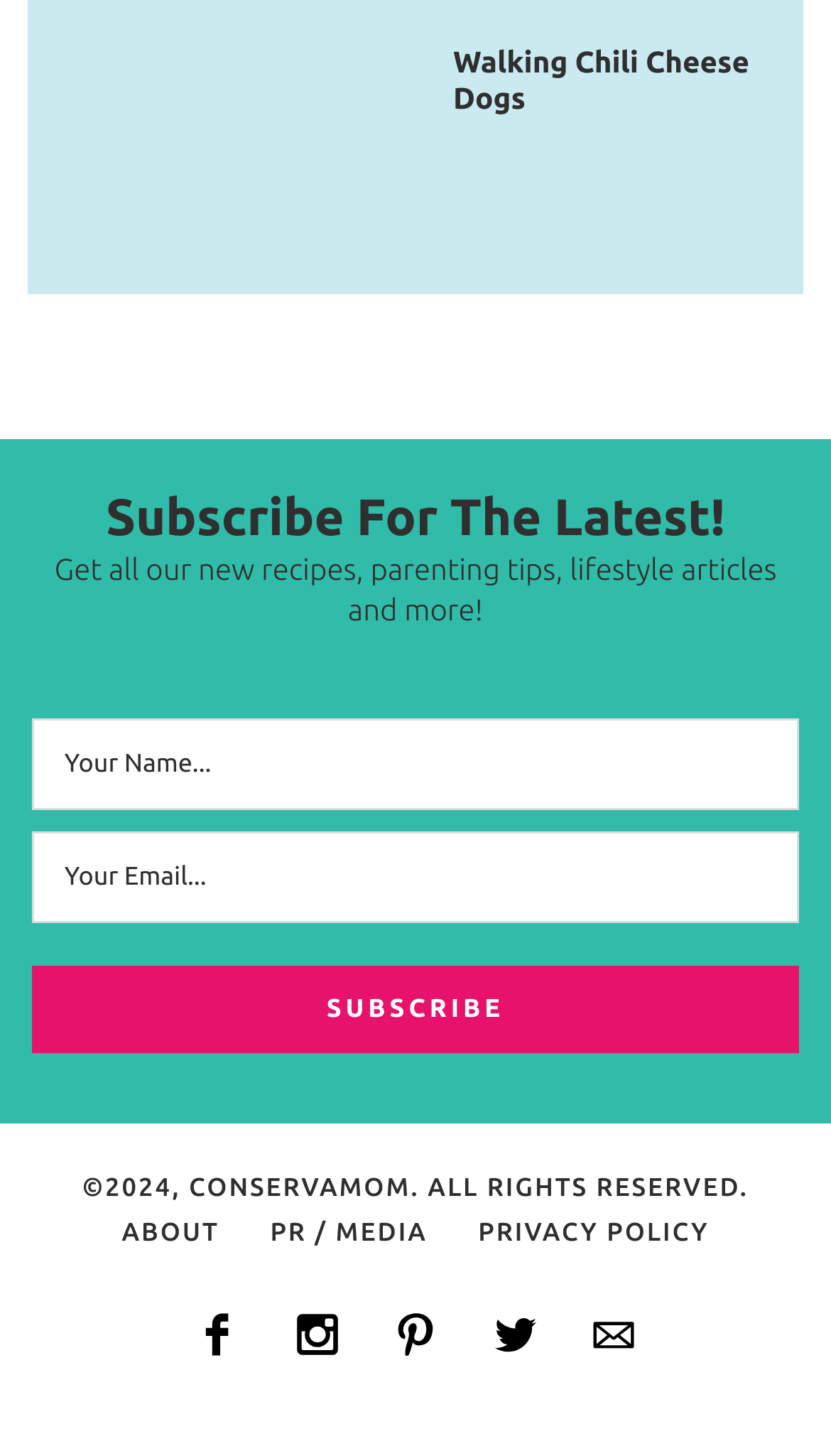How many links are available in the footer section?
Based on the screenshot, give a detailed explanation to answer the question.

The footer section of the webpage contains five links, namely ABOUT, PR / MEDIA, PRIVACY POLICY, and three social media links, which can be used to navigate to different sections of the website or connect with the website's social media presence.